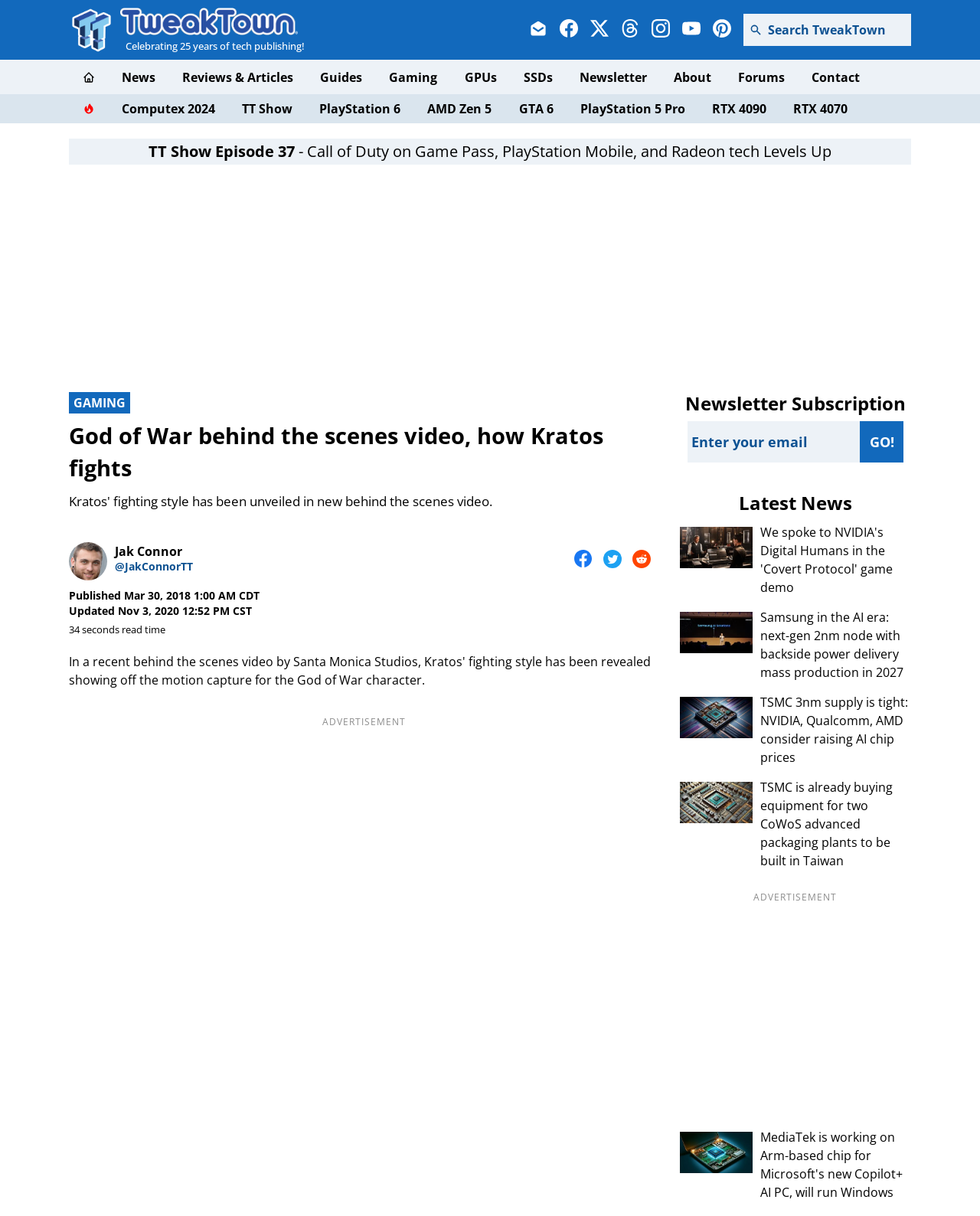What is the purpose of the textbox at the bottom-right corner?
Using the visual information, reply with a single word or short phrase.

Enter email for newsletter